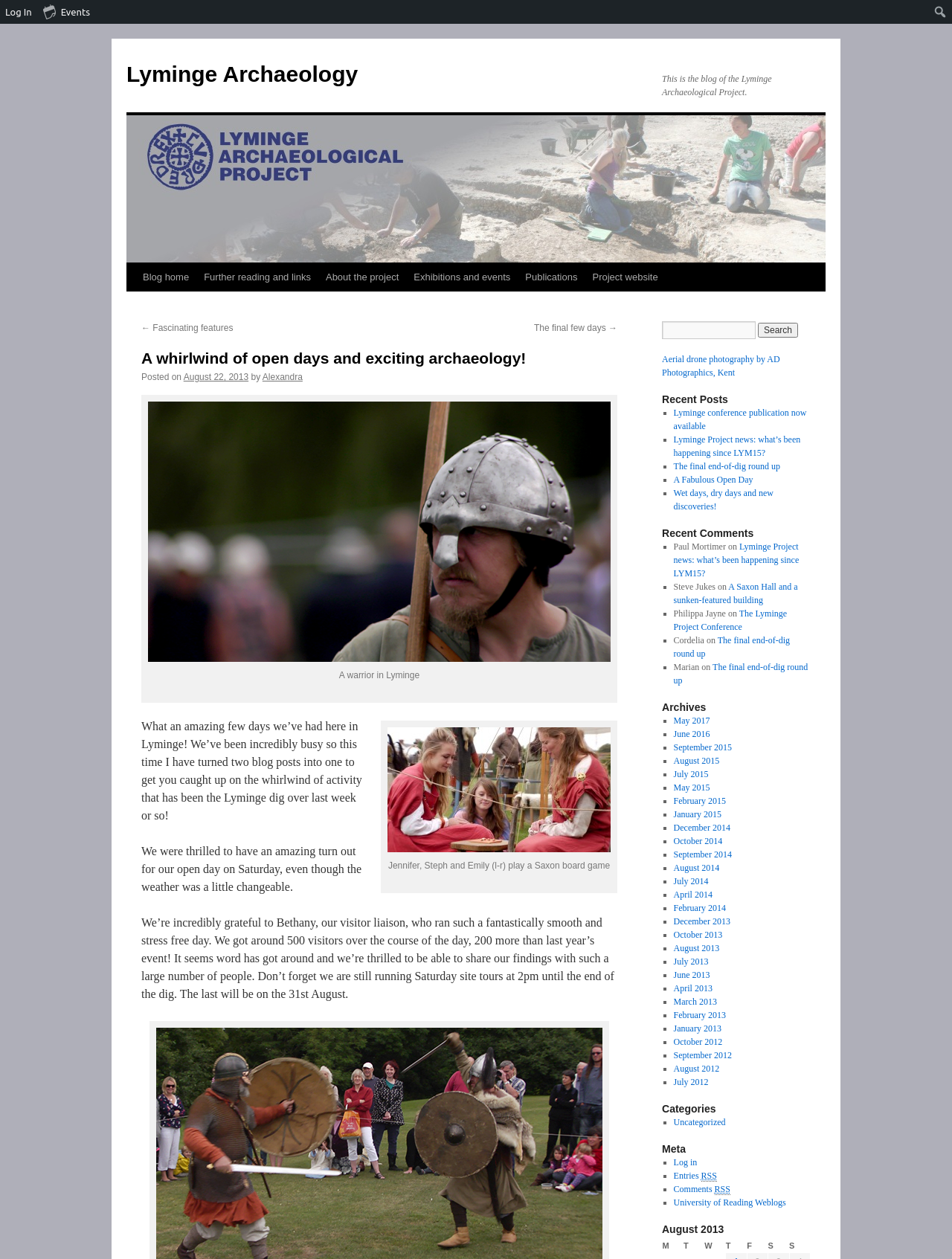Identify the headline of the webpage and generate its text content.

A whirlwind of open days and exciting archaeology!